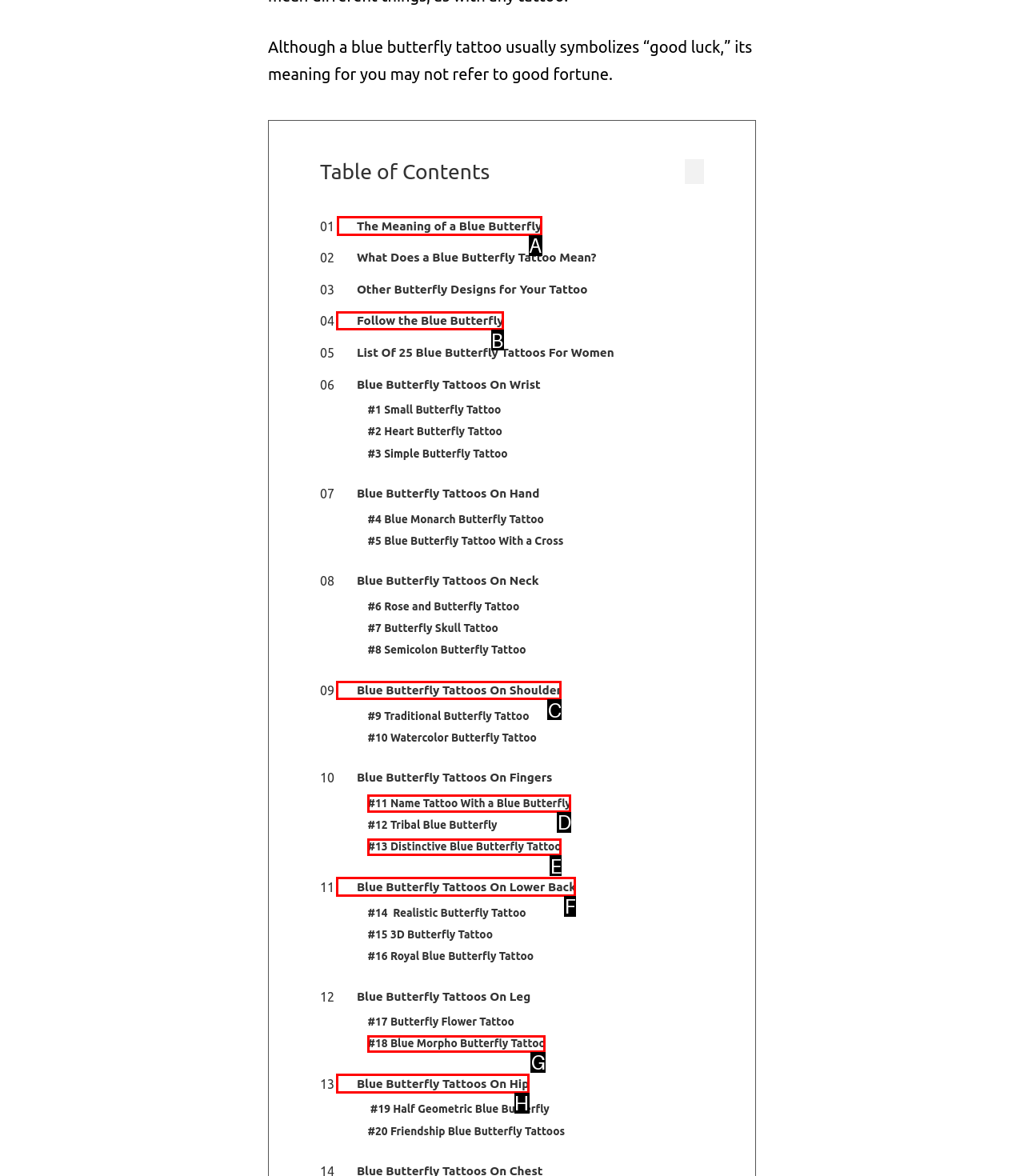Please indicate which option's letter corresponds to the task: Click the 'The Meaning of a Blue Butterfly' link by examining the highlighted elements in the screenshot.

A